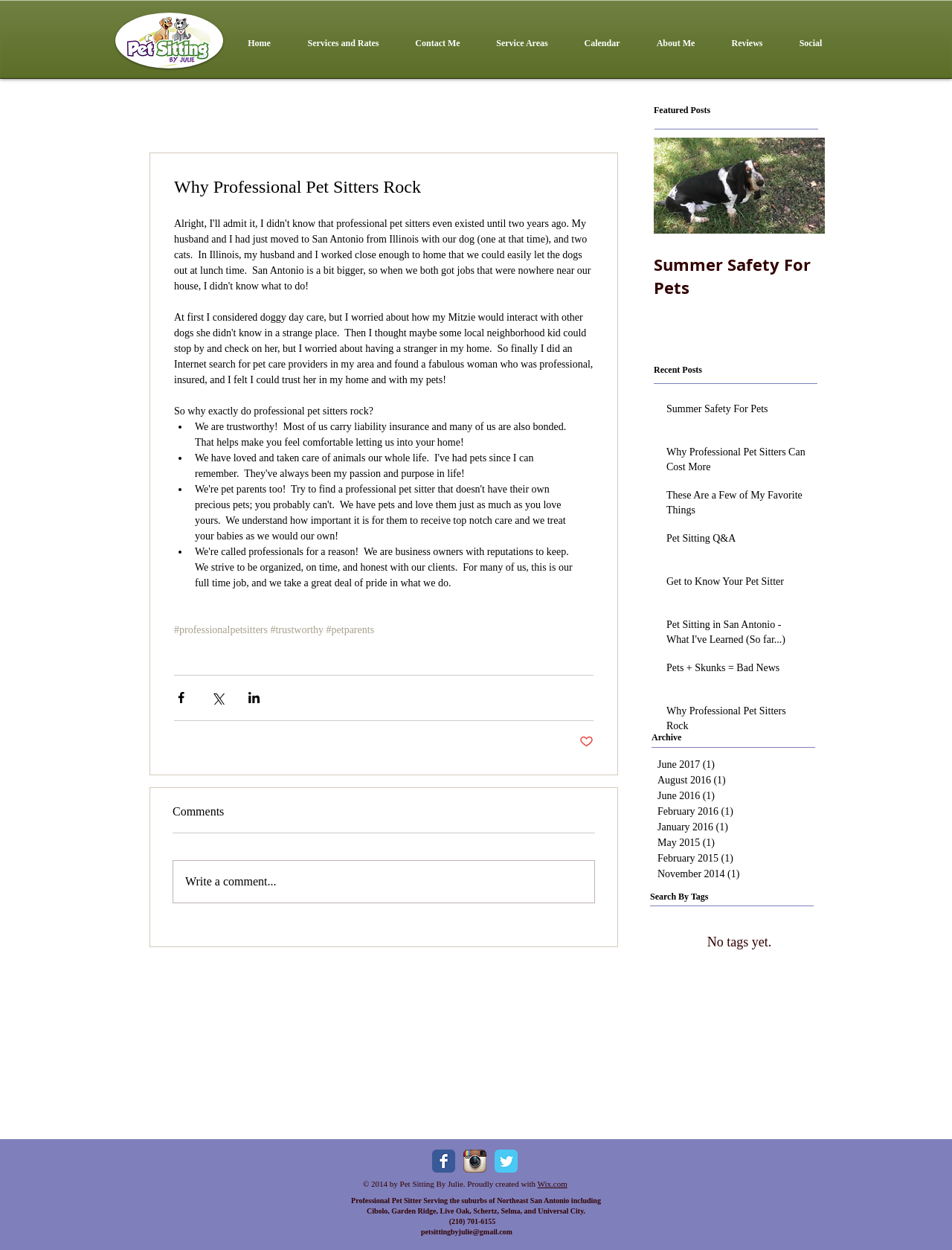What is the category of the 'Summer Safety For Pets' post?
Please respond to the question thoroughly and include all relevant details.

The category of the 'Summer Safety For Pets' post can be found in the 'Recent Posts' section, which lists this post as one of the recent posts.